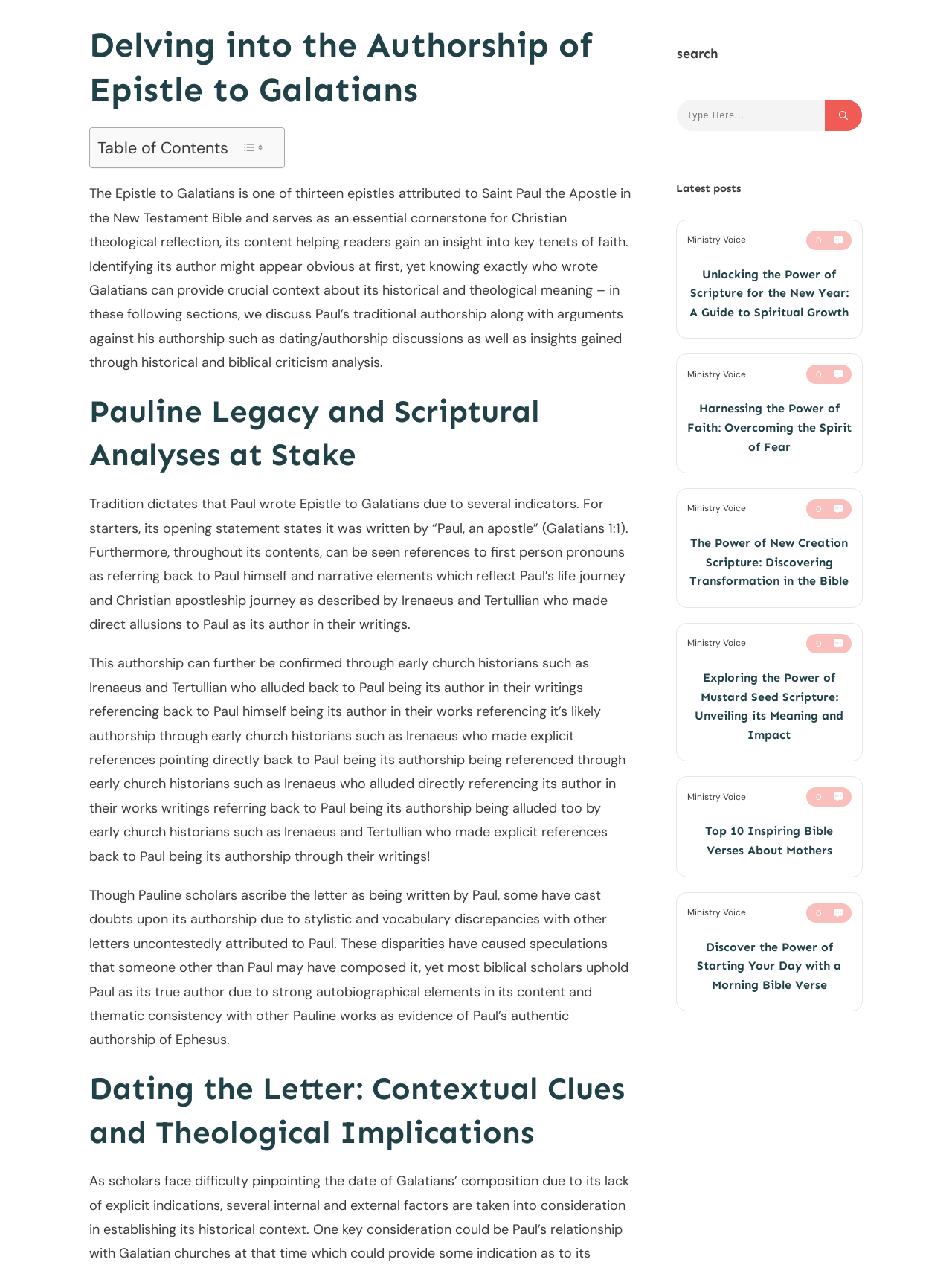Using the provided element description: "name="s" placeholder="Type Here..."", identify the bounding box coordinates. The coordinates should be four floats between 0 and 1 in the order [left, top, right, bottom].

[0.711, 0.079, 0.866, 0.103]